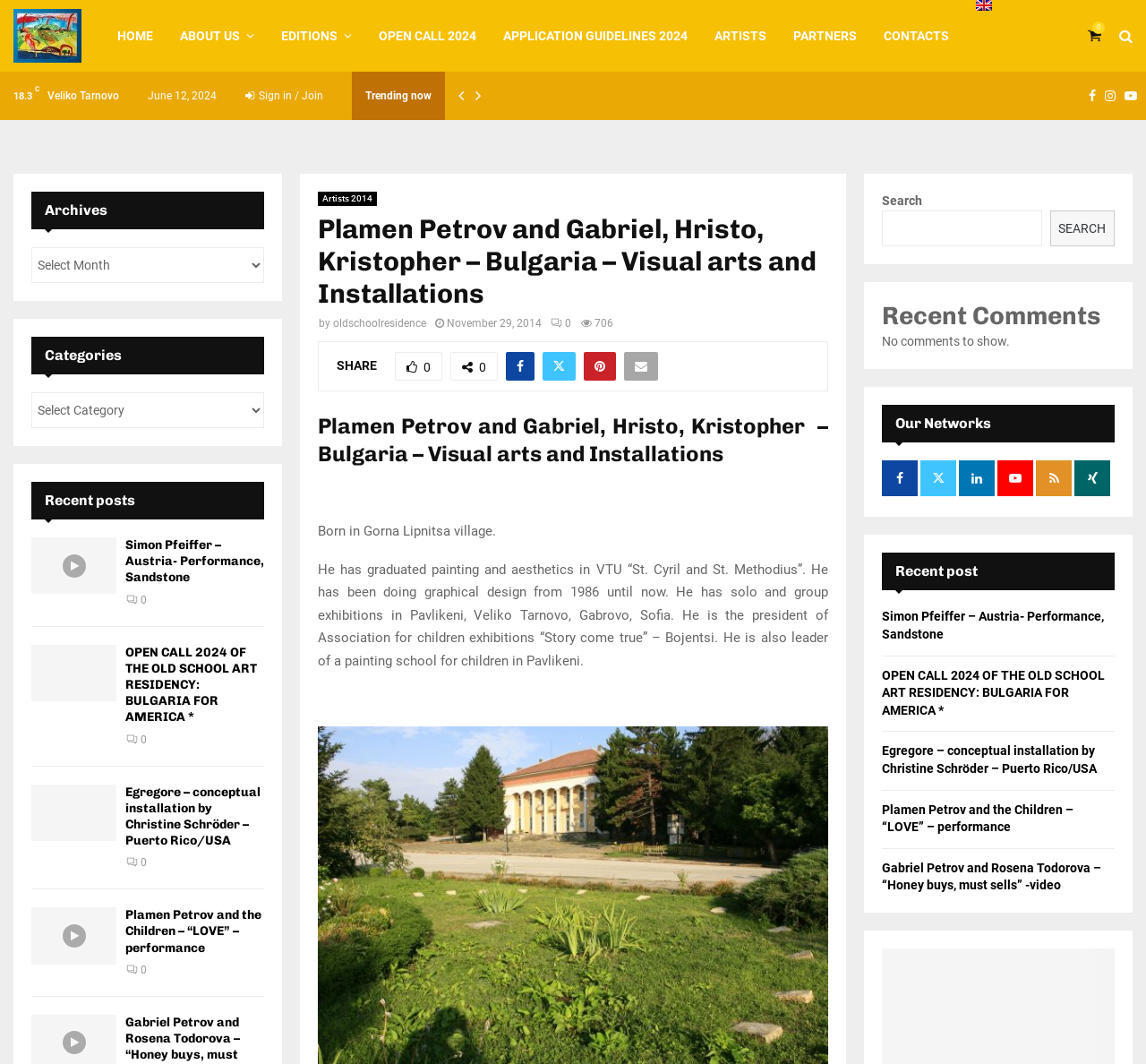Explain the webpage's design and content in an elaborate manner.

This webpage is about an art residency program, specifically featuring Plamen Petrov and Gabriel, Hristo, Kristopher from Bulgaria, who work in visual arts and installations. 

At the top of the page, there is a navigation menu with links to "HOME", "ABOUT US", "EDITIONS", "OPEN CALL 2024", "APPLICATION GUIDELINES 2024", "ARTISTS", "PARTNERS", "CONTACTS", and "English". 

Below the navigation menu, there is a section with a heading that reads "Plamen Petrov and Gabriel, Hristo, Kristopher – Bulgaria – Visual arts and Installations". This section contains a brief biography of the artist, mentioning that he was born in Gorna Lipnitsa village, graduated in painting and aesthetics, and has been doing graphical design since 1986. 

To the right of this section, there are social media links to Facebook, Instagram, and Youtube. 

Further down the page, there are three columns of articles, each with a heading and a brief description. The articles appear to be about different art projects or residencies, with links to read more. 

On the left side of the page, there are several headings, including "Archives", "Categories", and "Recent posts", each with a dropdown menu or a list of links. 

At the bottom of the page, there is a search bar and a section for "Recent Comments", which currently shows no comments. There is also a section for "Our Networks", which lists social media links.